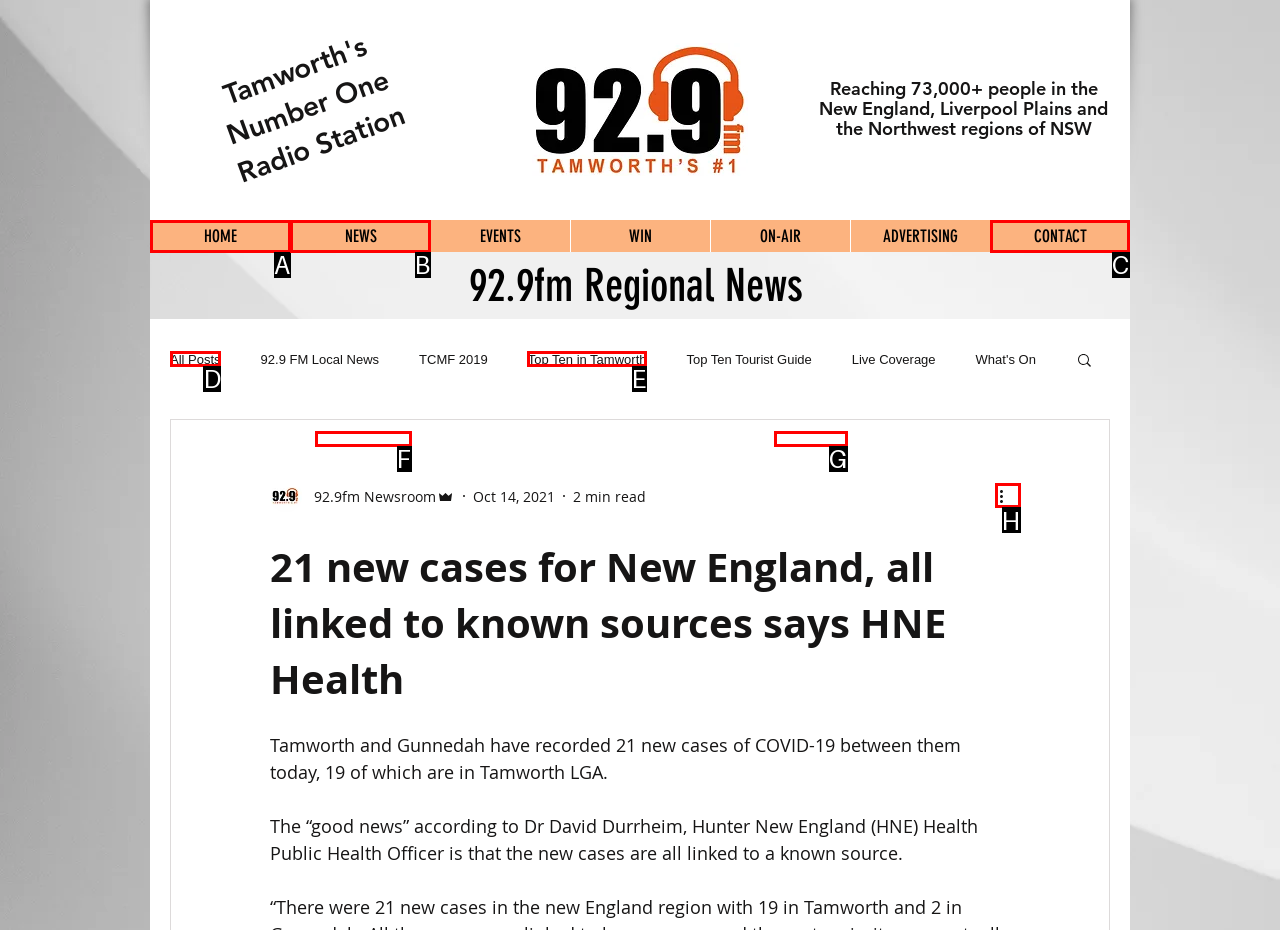Choose the letter of the element that should be clicked to complete the task: More actions on the news article
Answer with the letter from the possible choices.

H